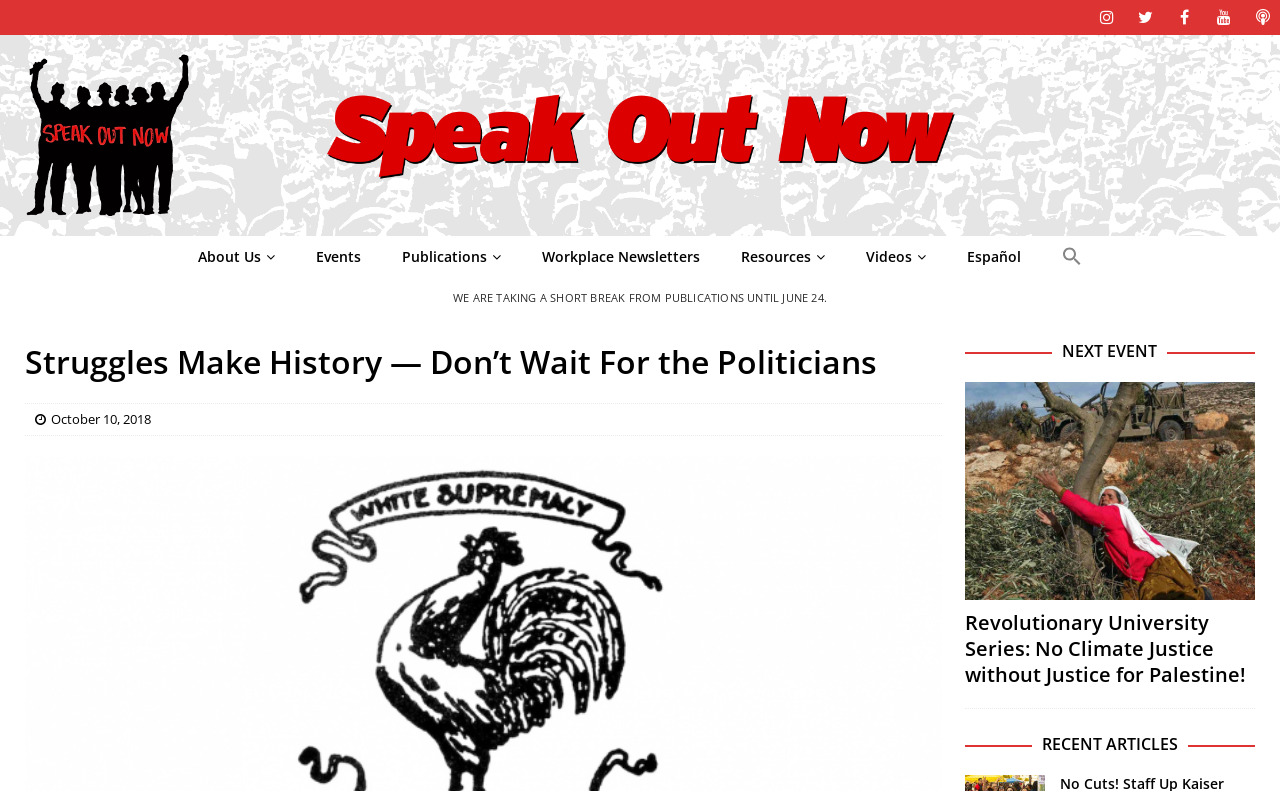Please locate the bounding box coordinates for the element that should be clicked to achieve the following instruction: "Go to Home". Ensure the coordinates are given as four float numbers between 0 and 1, i.e., [left, top, right, bottom].

None